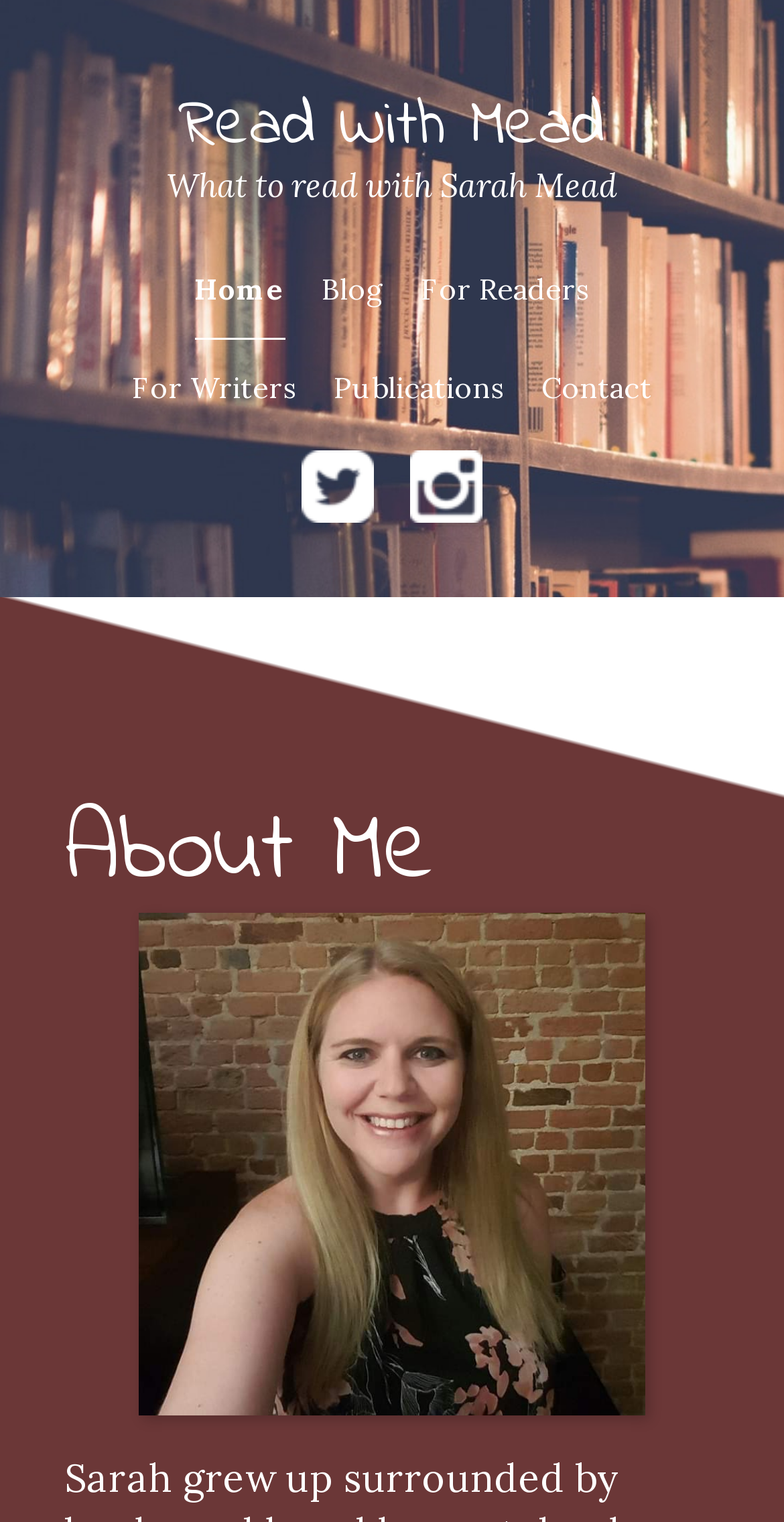Review the image closely and give a comprehensive answer to the question: What is the name of the person associated with this website?

The static text 'What to read with Sarah Mead' suggests that Sarah Mead is the person associated with this website.